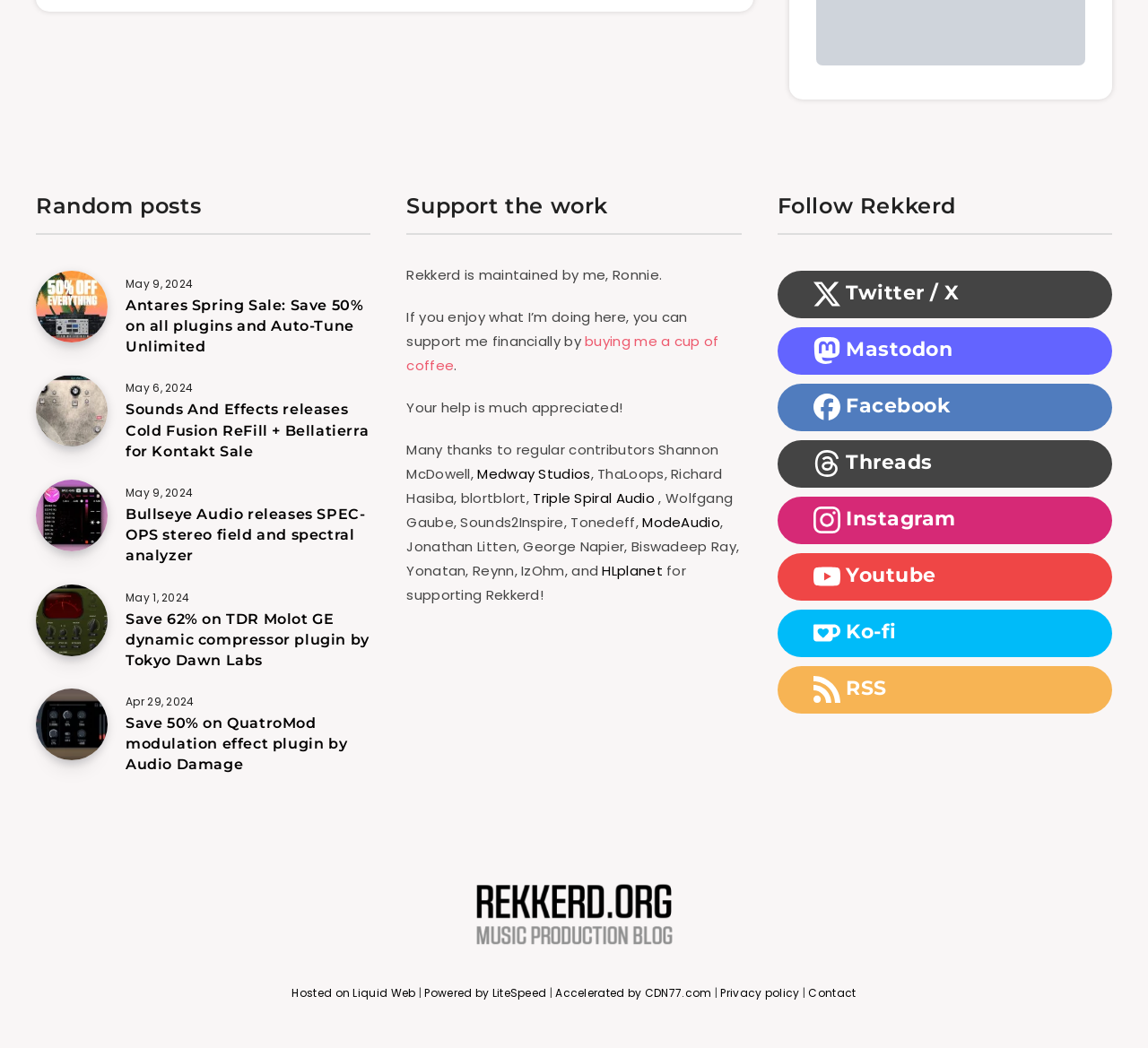What is the name of the website's author?
Can you offer a detailed and complete answer to this question?

I looked at the StaticText element [359] under the 'Support the work' heading, which mentions 'Rekkerd is maintained by me, Ronnie'.